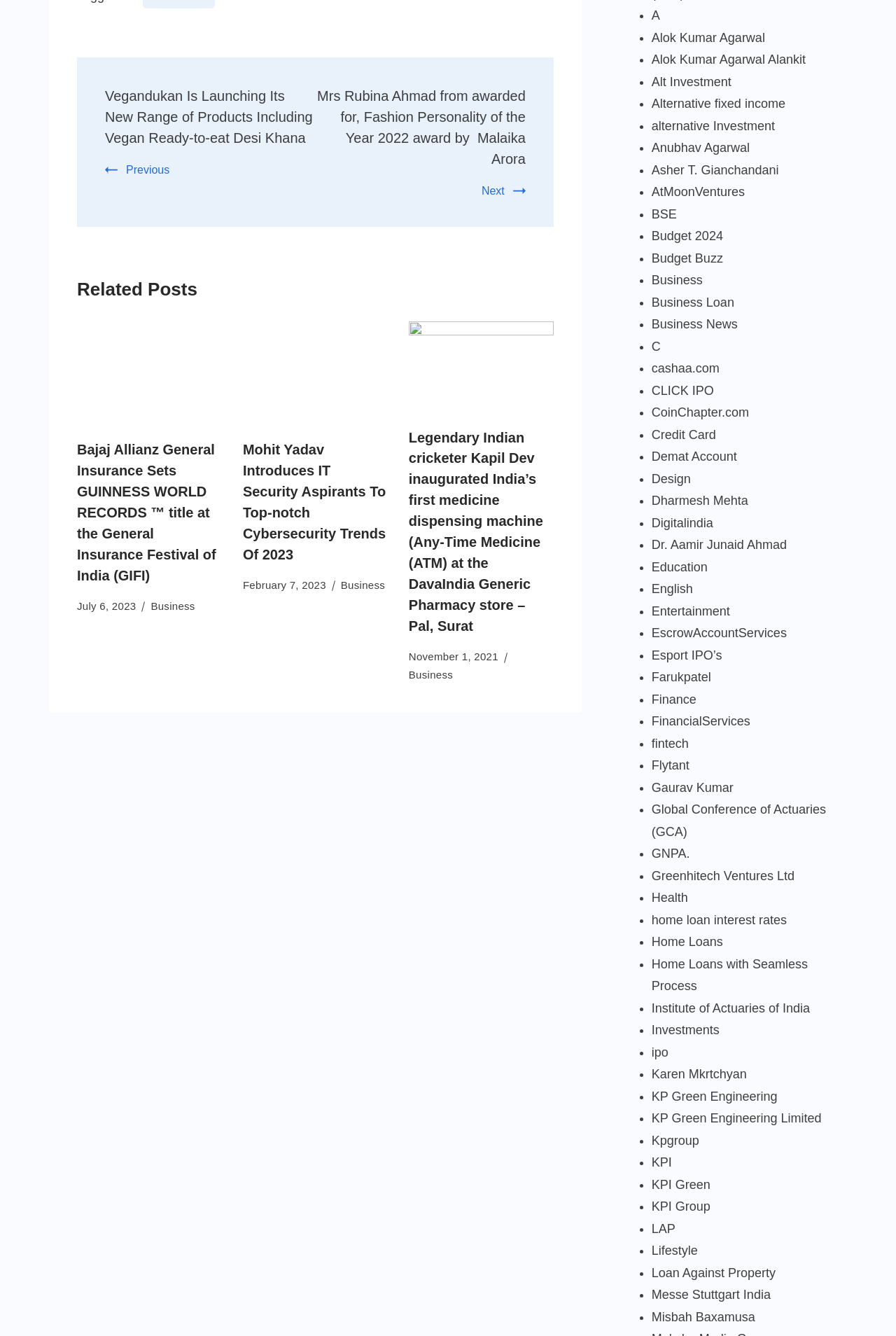What is the purpose of the 'Previous' and 'Next' links?
Based on the image content, provide your answer in one word or a short phrase.

Navigation